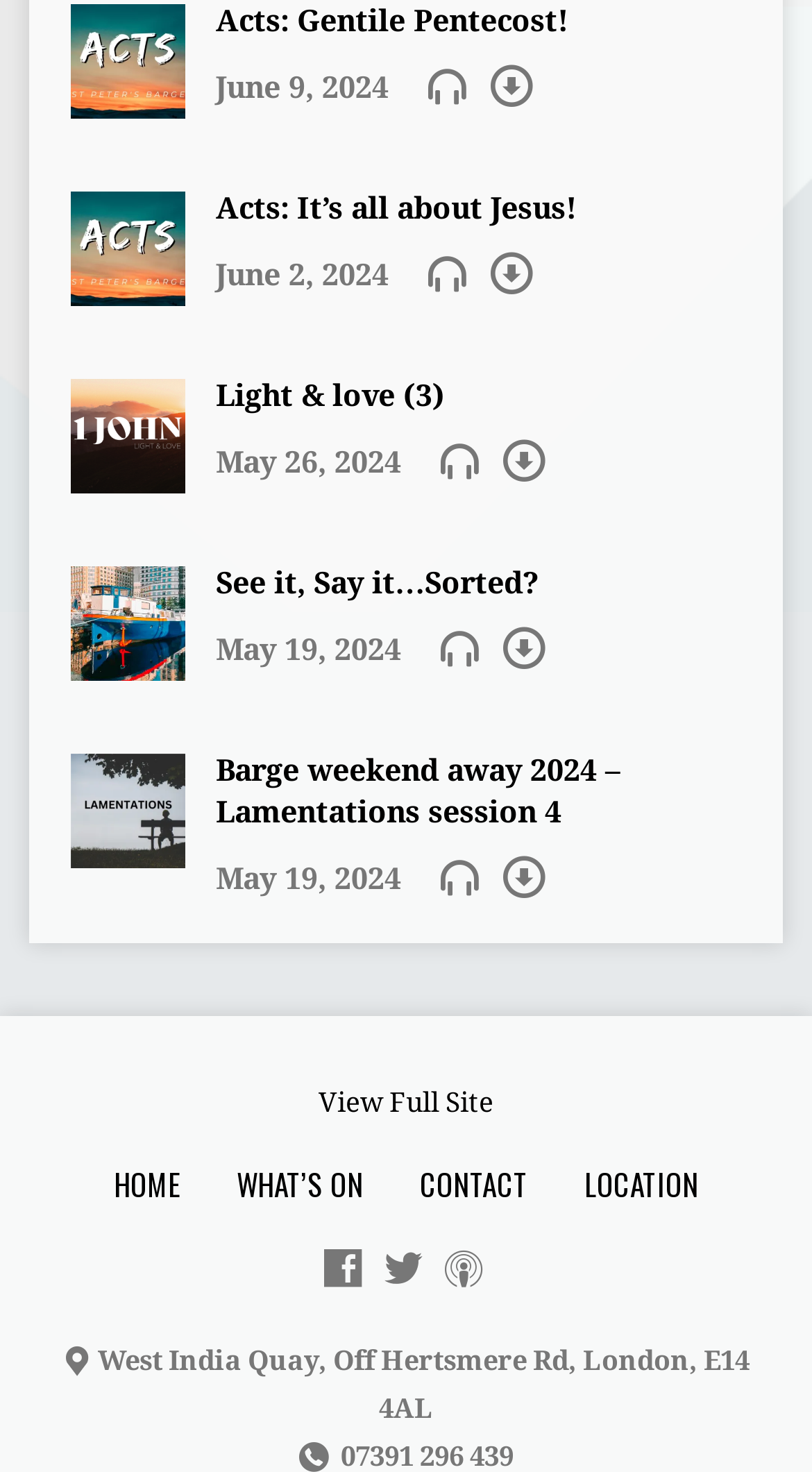How many articles are on this webpage? Examine the screenshot and reply using just one word or a brief phrase.

4